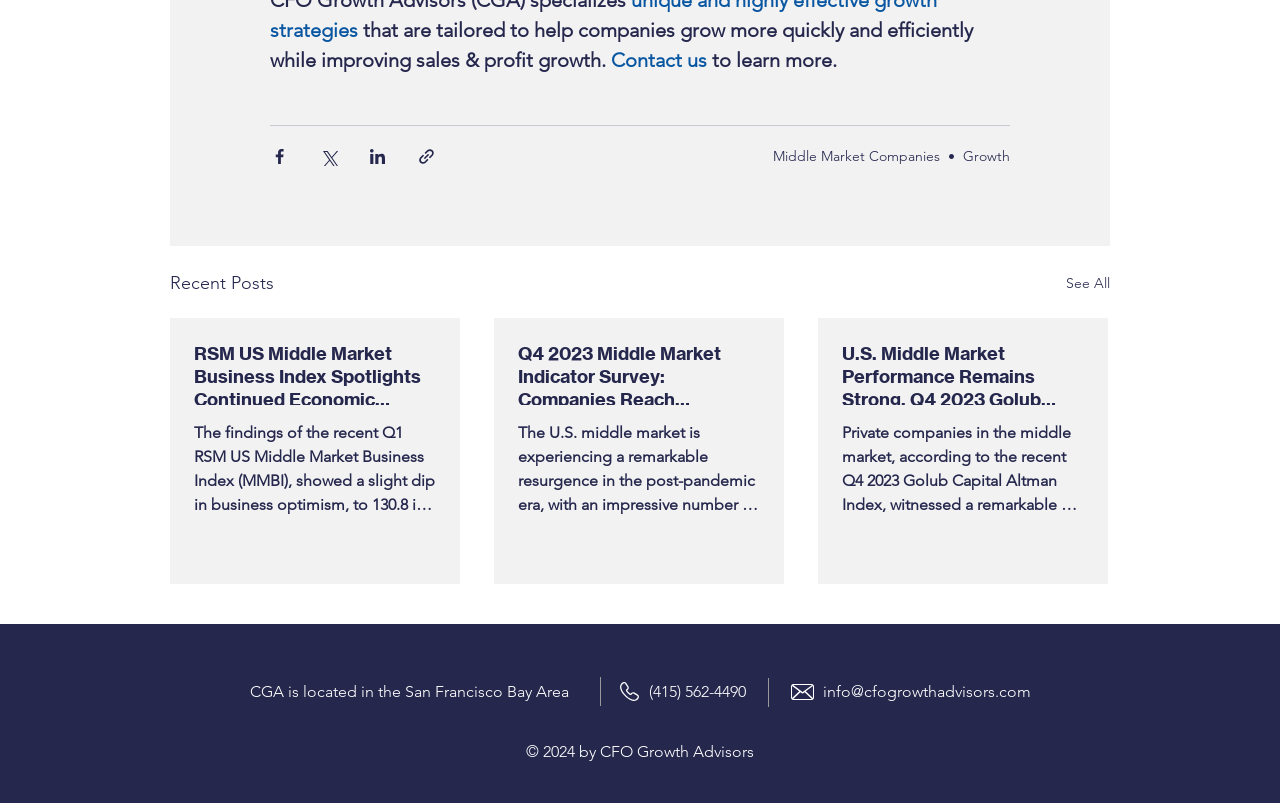Please find the bounding box for the UI element described by: "info@cfogrowthadvisors.com".

[0.643, 0.849, 0.805, 0.873]